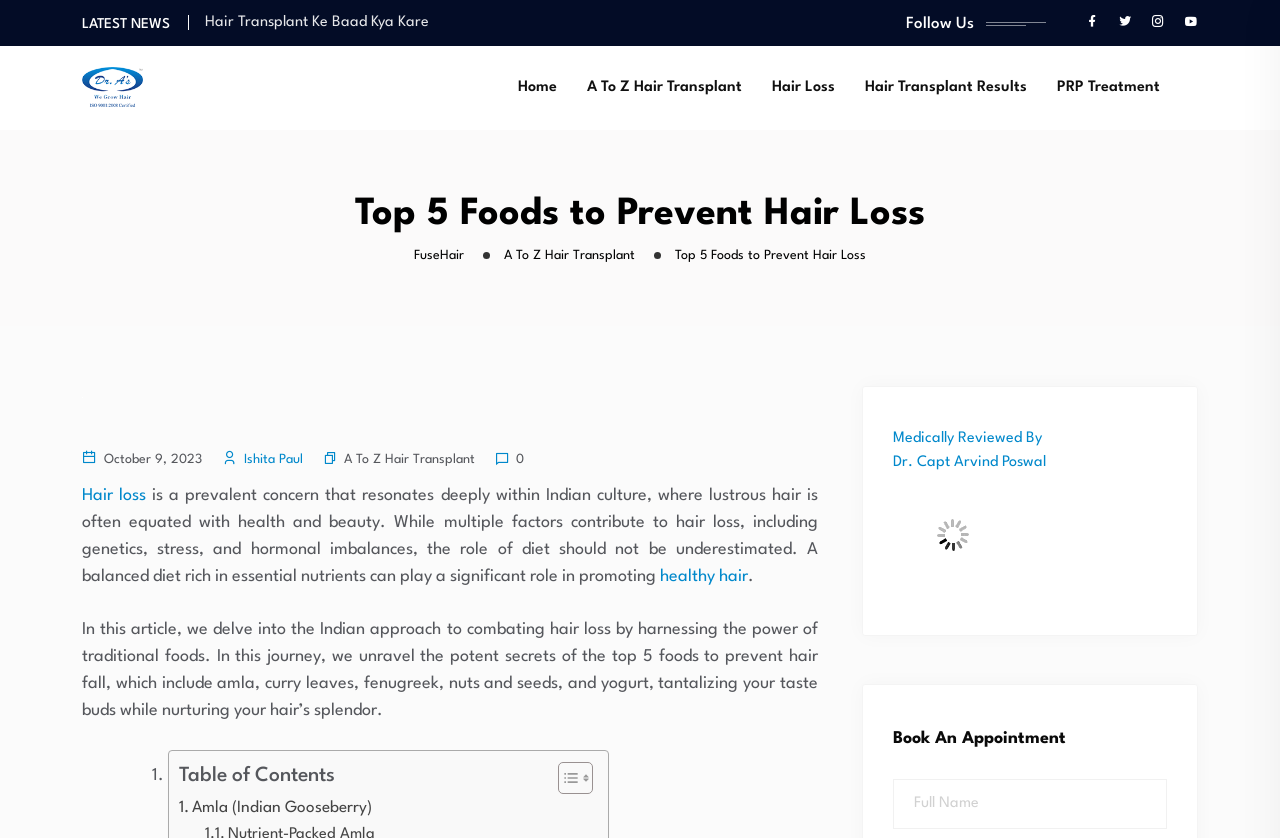Locate the bounding box coordinates of the element I should click to achieve the following instruction: "Click on the 'Hair Loss' link".

[0.593, 0.091, 0.662, 0.119]